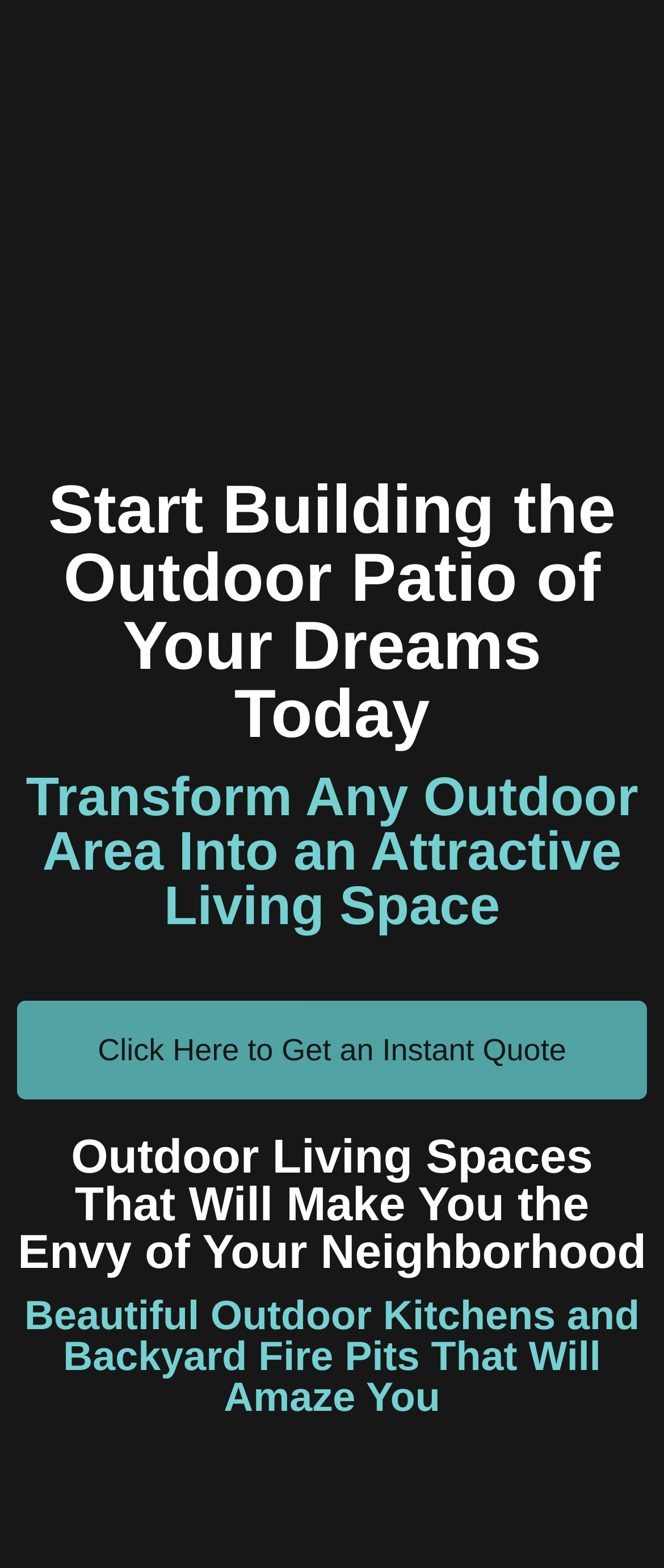Please provide a comprehensive answer to the question based on the screenshot: What type of spaces does the company specialize in?

The company specializes in outdoor living spaces, which is evident from the headings and content on the page, such as 'Start Building the Outdoor Patio of Your Dreams Today' and 'Outdoor Living Spaces That Will Make You the Envy of Your Neighborhood'.